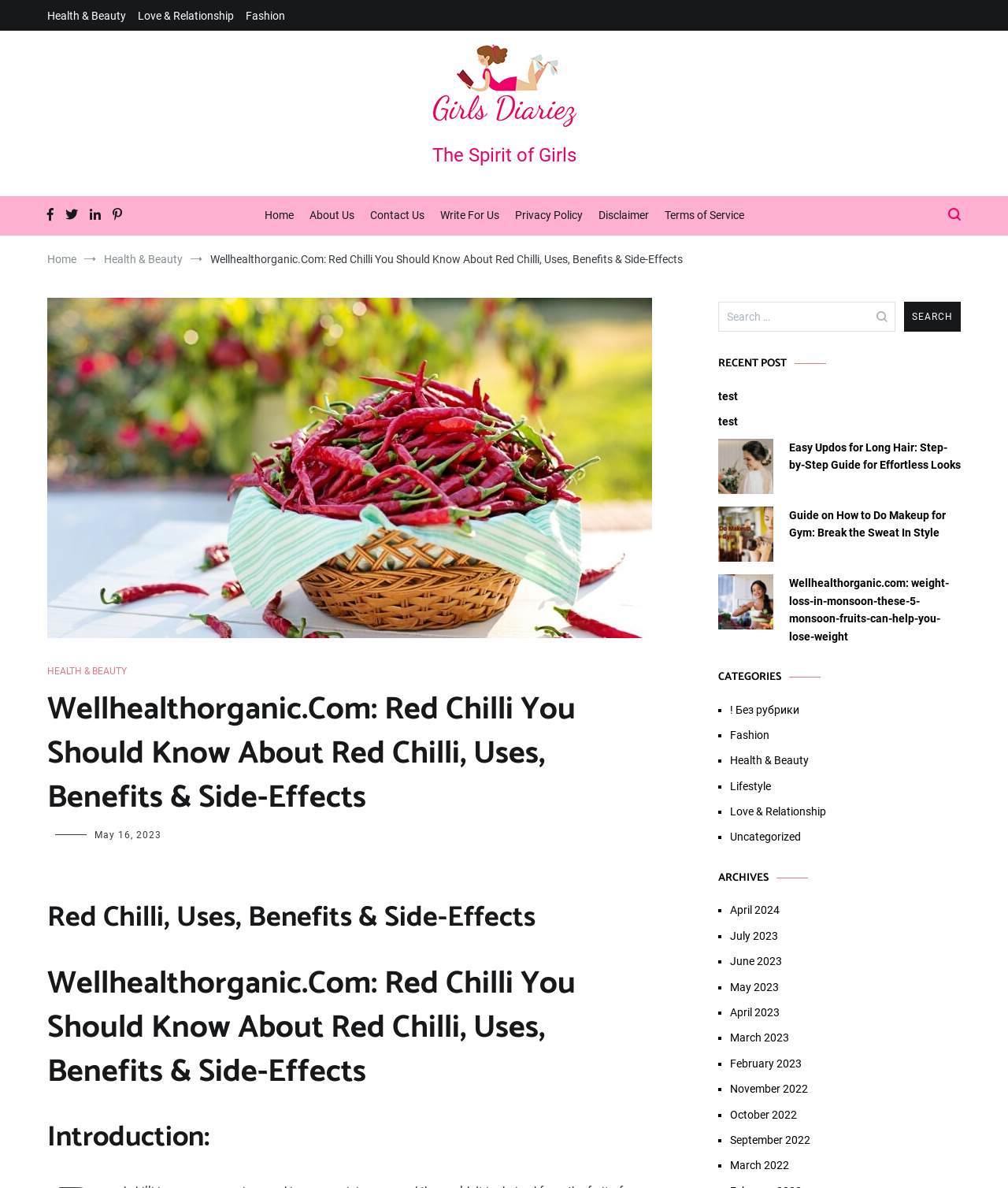Identify the coordinates of the bounding box for the element that must be clicked to accomplish the instruction: "Search for something".

[0.897, 0.254, 0.953, 0.279]